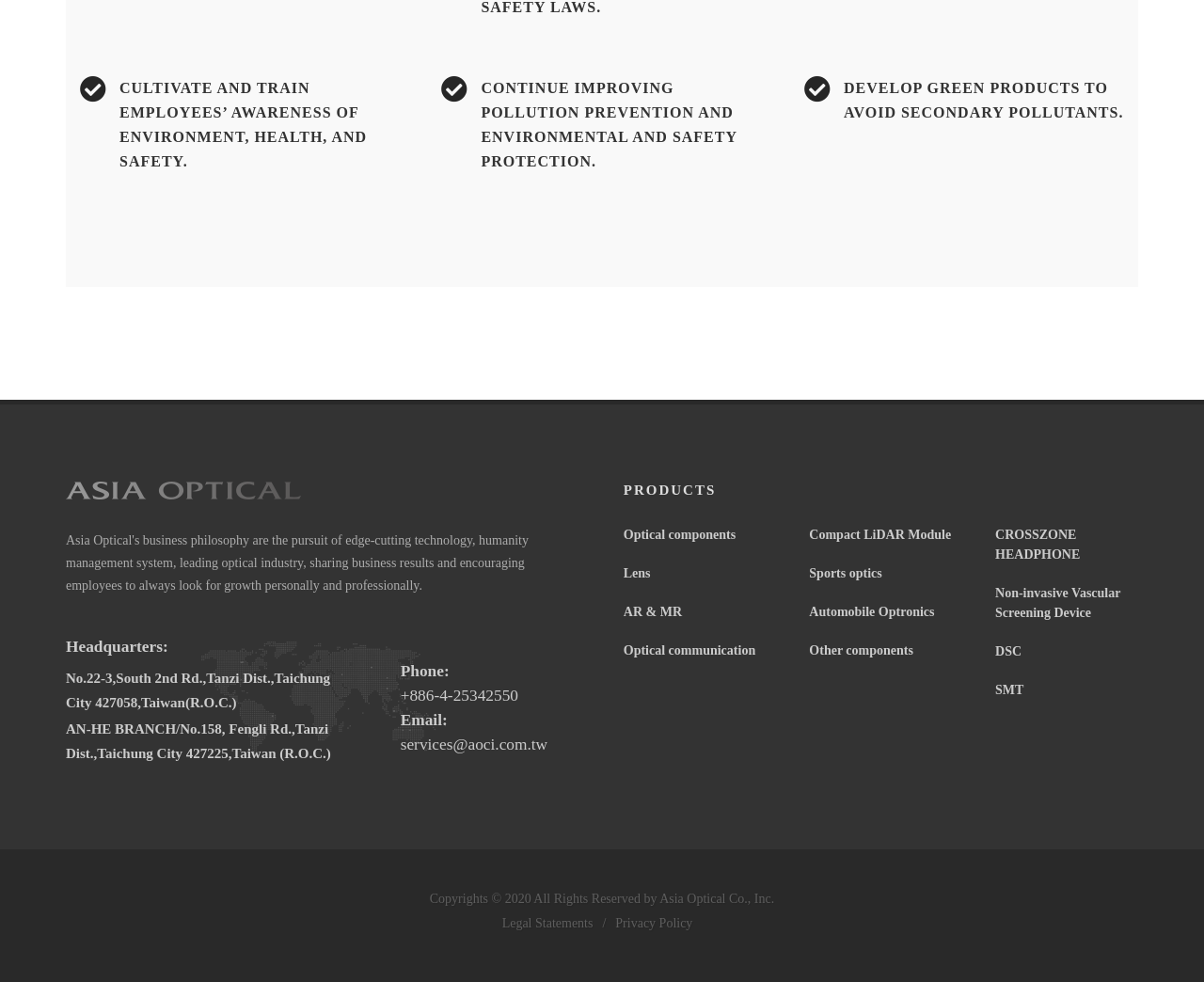Show the bounding box coordinates for the element that needs to be clicked to execute the following instruction: "Learn about CROSSZONE HEADPHONE". Provide the coordinates in the form of four float numbers between 0 and 1, i.e., [left, top, right, bottom].

[0.827, 0.537, 0.897, 0.572]